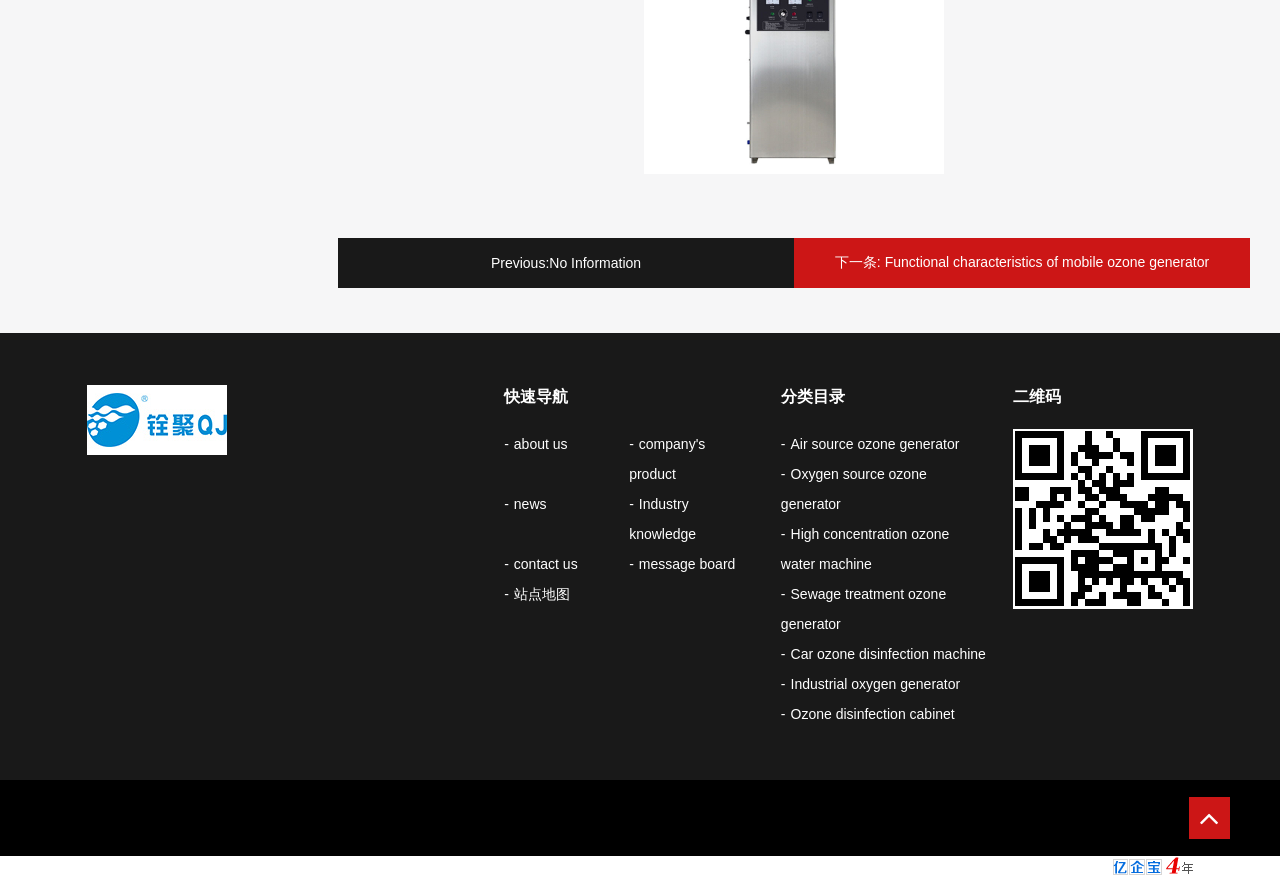Pinpoint the bounding box coordinates of the element you need to click to execute the following instruction: "Visit the company homepage". The bounding box should be represented by four float numbers between 0 and 1, in the format [left, top, right, bottom].

[0.068, 0.439, 0.193, 0.523]